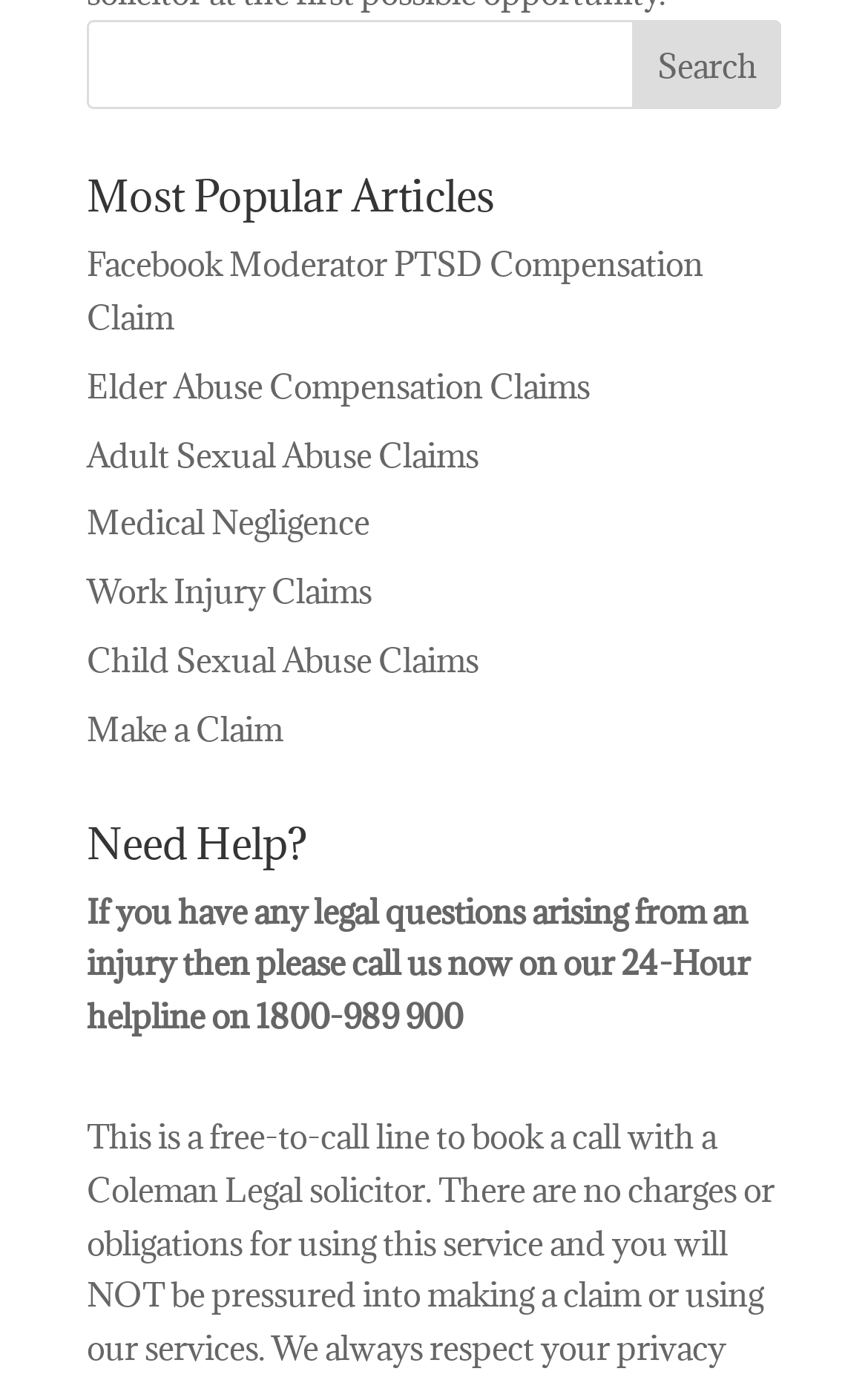Provide the bounding box coordinates of the section that needs to be clicked to accomplish the following instruction: "click on Most Popular Articles."

[0.1, 0.128, 0.9, 0.173]